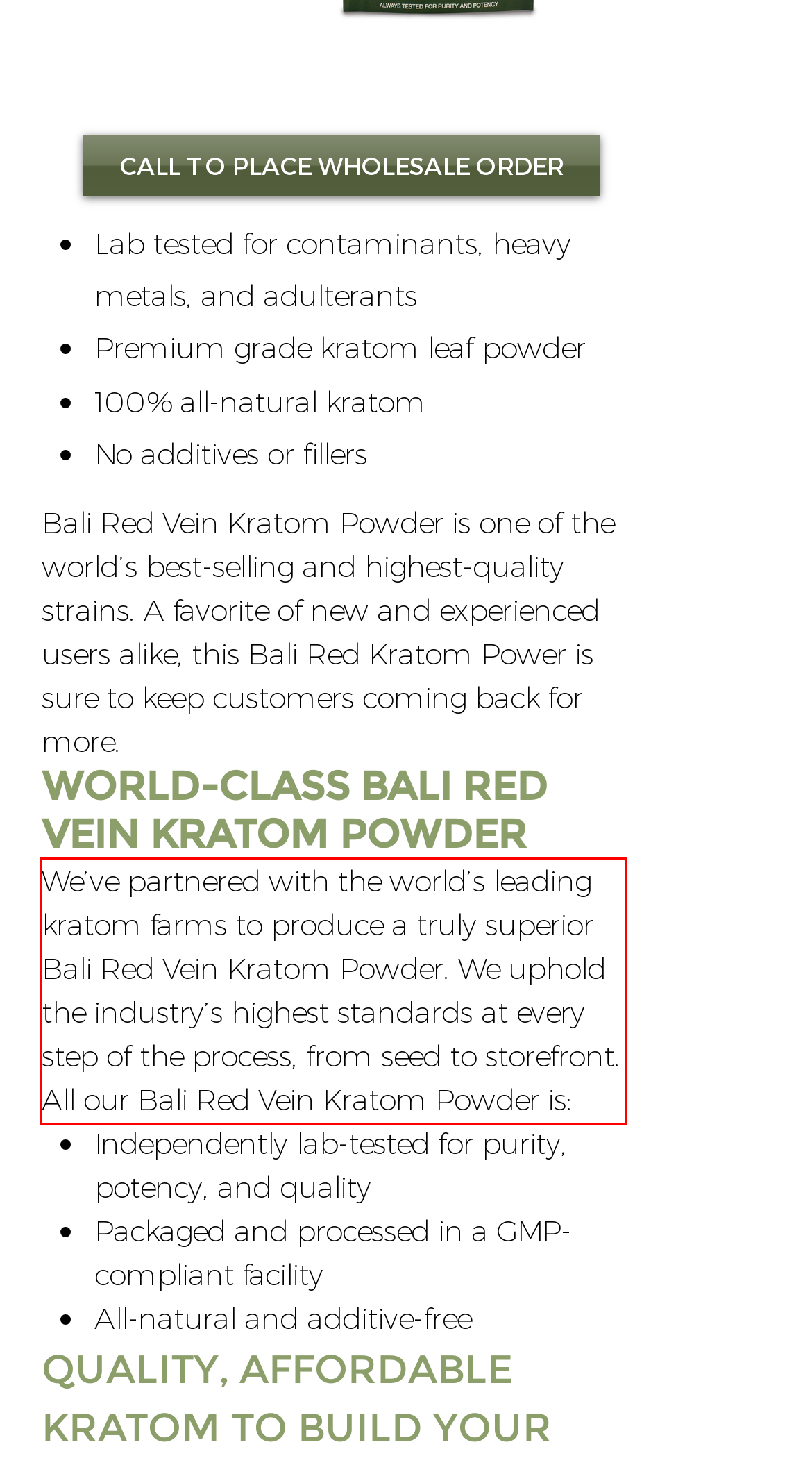You have a screenshot of a webpage with a UI element highlighted by a red bounding box. Use OCR to obtain the text within this highlighted area.

We’ve partnered with the world’s leading kratom farms to produce a truly superior Bali Red Vein Kratom Powder. We uphold the industry’s highest standards at every step of the process, from seed to storefront. All our Bali Red Vein Kratom Powder is: